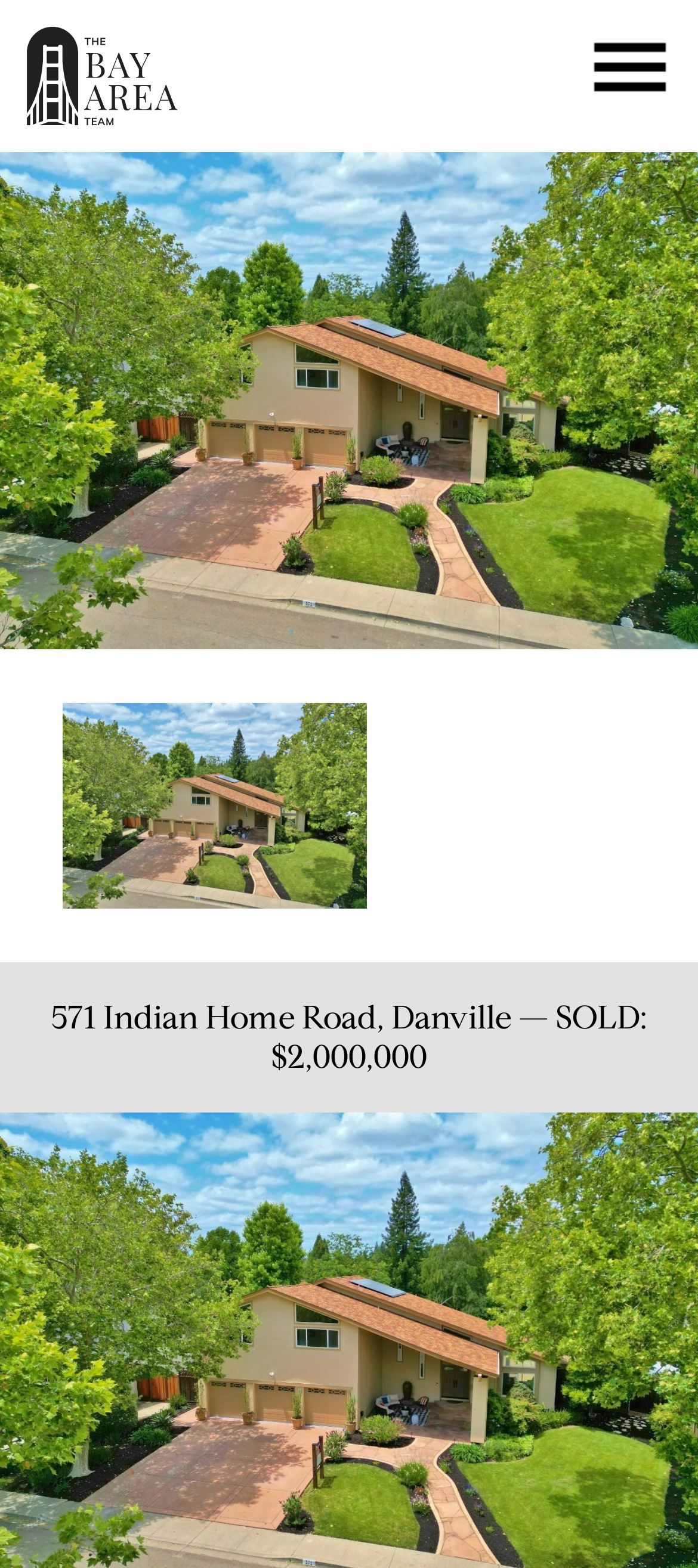Is there a photo of the property?
Identify the answer in the screenshot and reply with a single word or phrase.

Yes